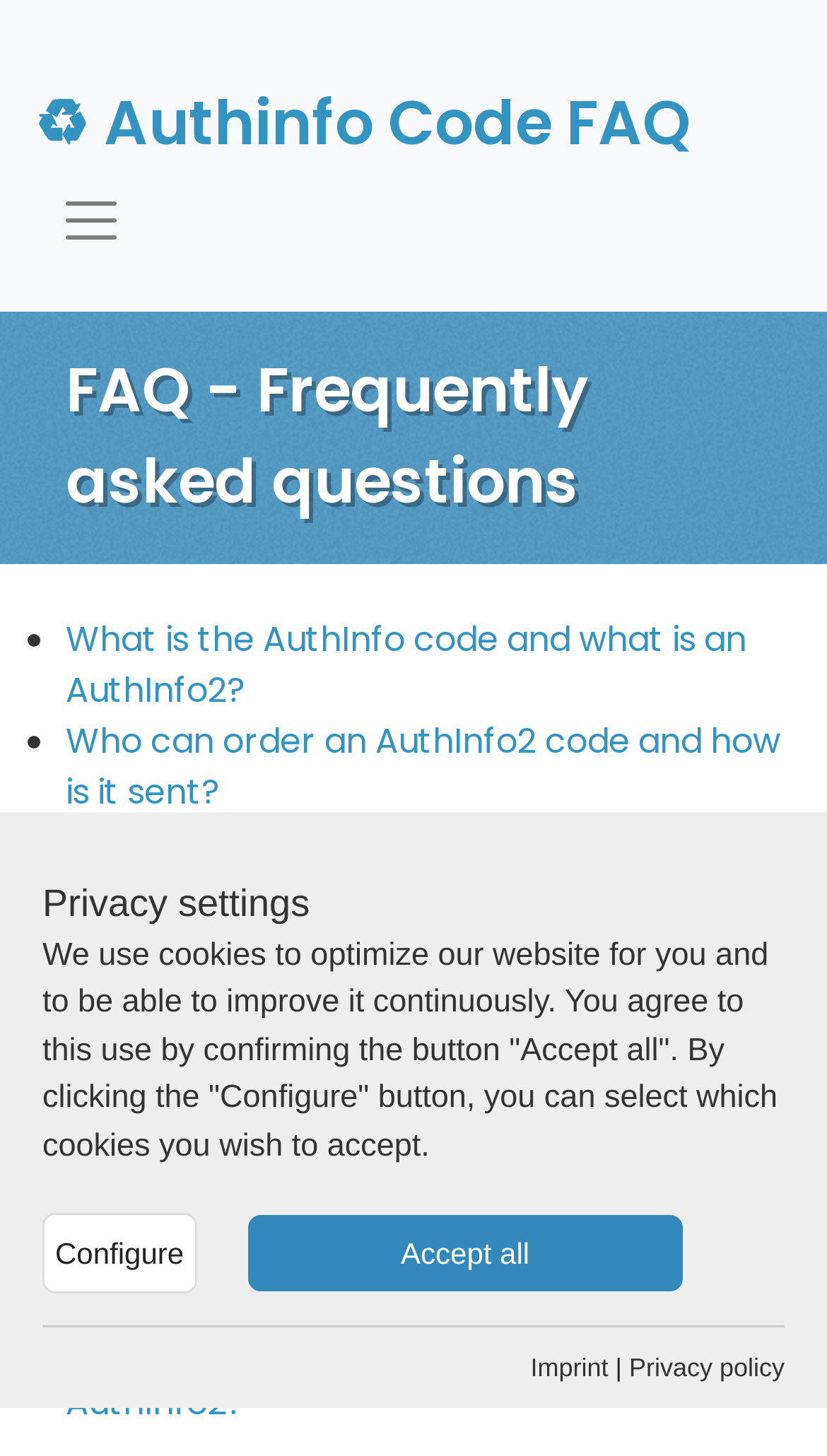Find the bounding box coordinates of the clickable area that will achieve the following instruction: "Go to home page".

None